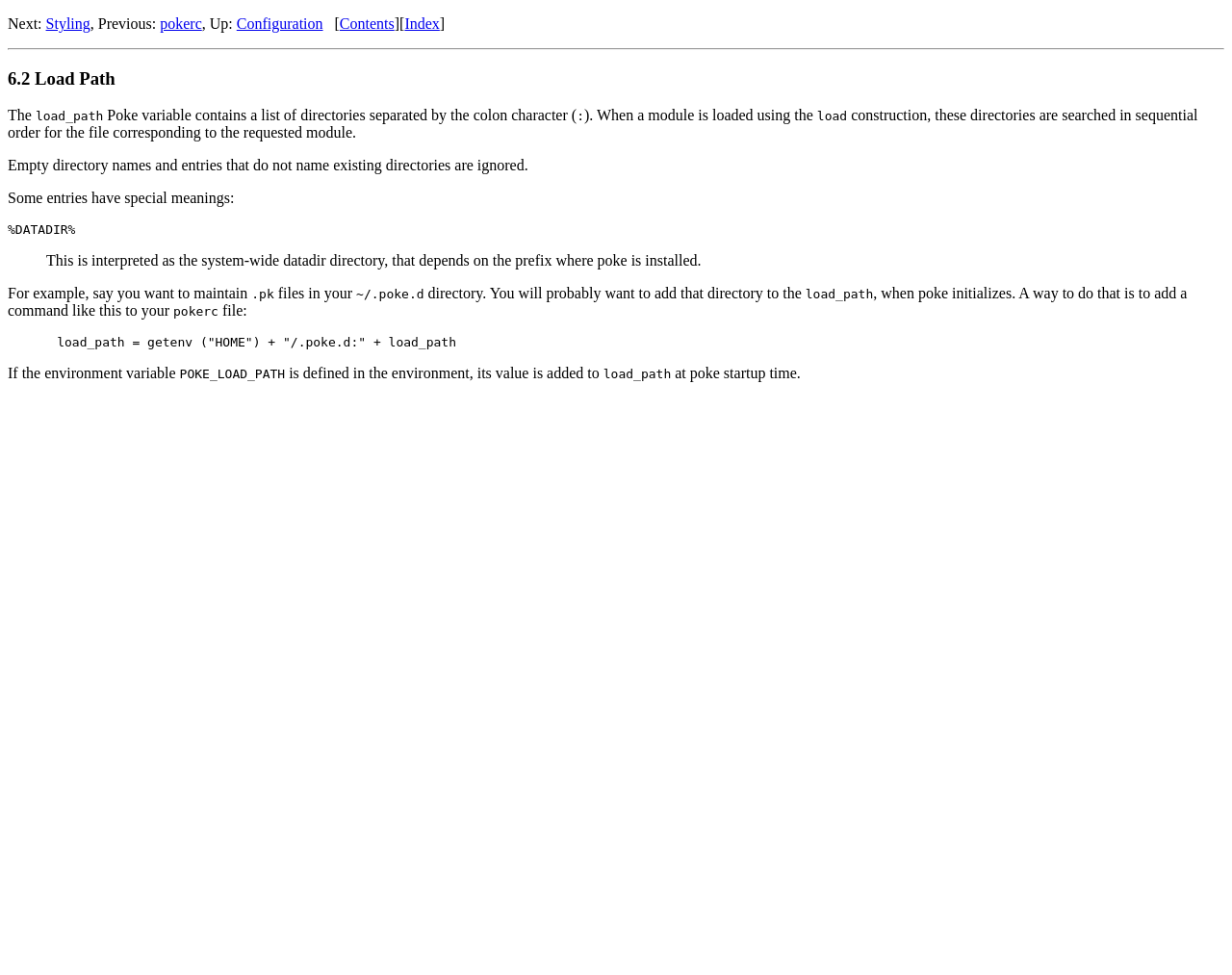Illustrate the webpage with a detailed description.

The webpage is a documentation page for the GNU poke Manual, specifically focusing on the "Load Path" section. At the top of the page, there is a navigation menu with links to "Next:", "Styling", "Previous:", "pokerc", "Up:", "Configuration", "Contents", and "Index", along with a horizontal separator line.

Below the navigation menu, the main content of the page begins with a heading "6.2 Load Path". The text explains that the `load_path` Poke variable contains a list of directories separated by the colon character, which are searched in sequential order when a module is loaded using the construction.

The page then describes how empty directory names and entries that do not name existing directories are ignored. It also explains that some entries have special meanings, such as `%DATADIR%`, which is interpreted as the system-wide datadir directory depending on the prefix where poke is installed.

The page provides an example of how to maintain `.pk` files in a custom directory, such as `~/.poke.d`, and how to add that directory to the `load_path` variable when poke initializes. It also explains how to use the `POKE_LOAD_PATH` environment variable to add its value to the `load_path` variable at poke startup time.

Throughout the page, there are no images, but there are several blocks of text with varying font sizes and styles, indicating different levels of headings and emphasis. The overall layout is organized and easy to follow, with clear headings and concise text.